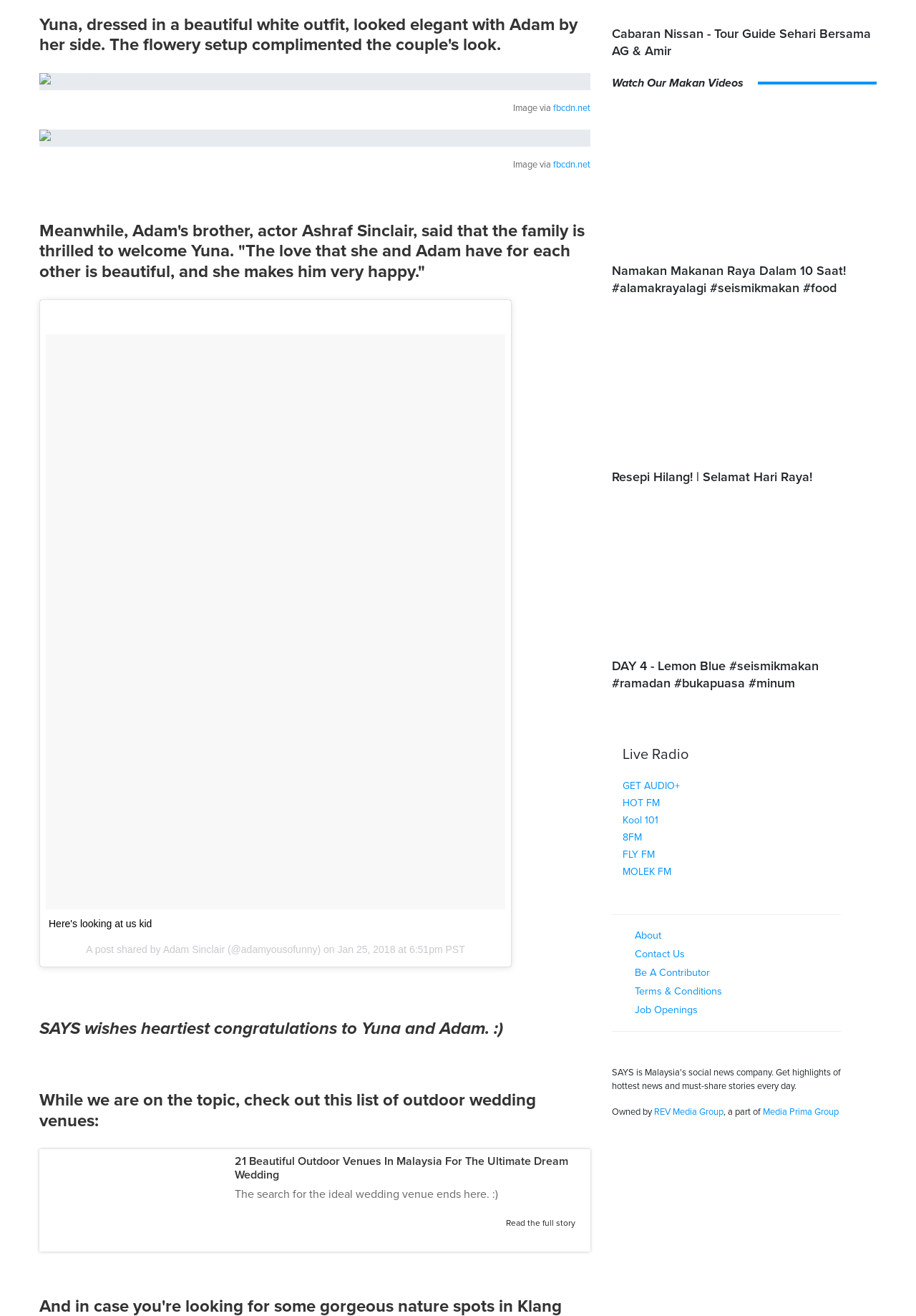What is the occasion of Yuna and Adam's celebration?
Please respond to the question with a detailed and thorough explanation.

The webpage mentions Yuna and Adam's celebration, and the context suggests that it is their wedding, as there is a mention of outdoor wedding venues and a quote from Adam's brother about the family welcoming Yuna.